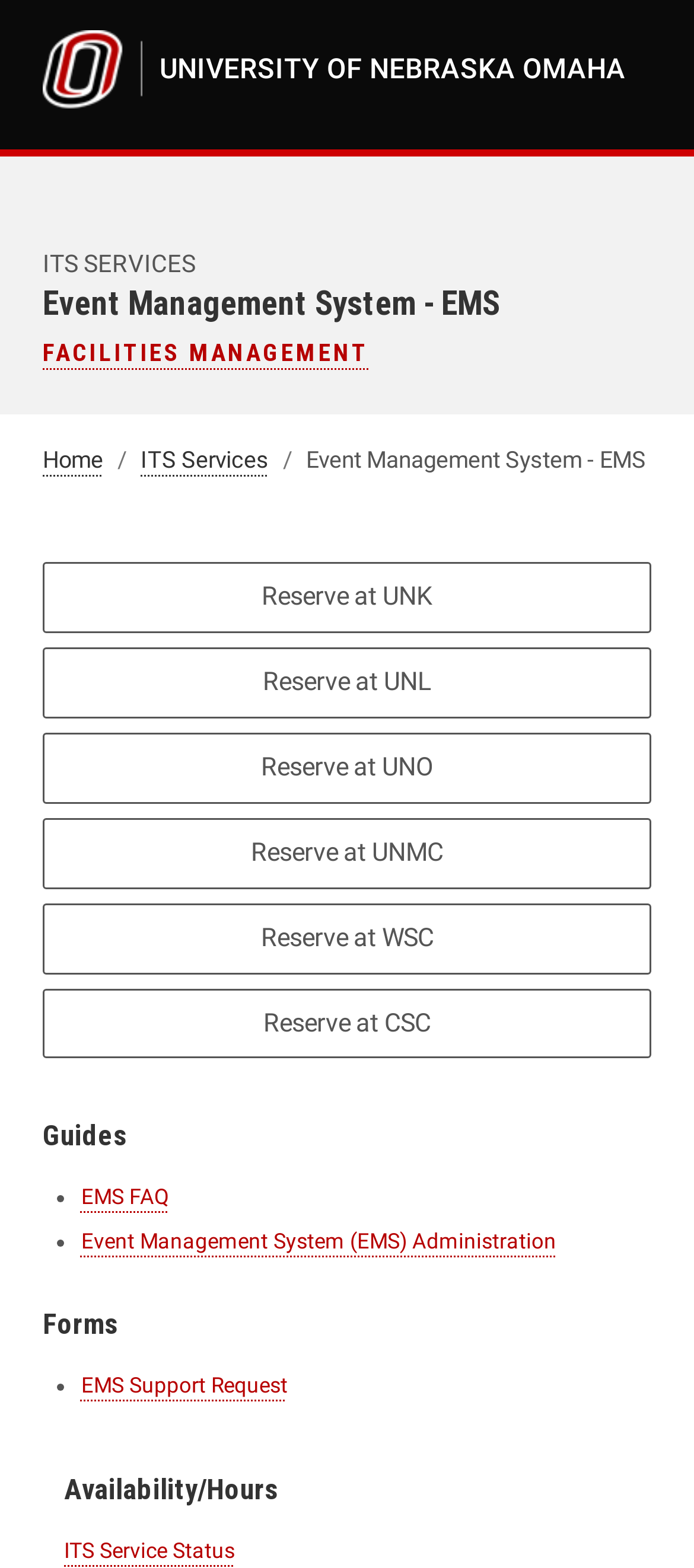Find the bounding box coordinates of the area to click in order to follow the instruction: "Check ITS Service Status".

[0.093, 0.981, 0.339, 0.997]